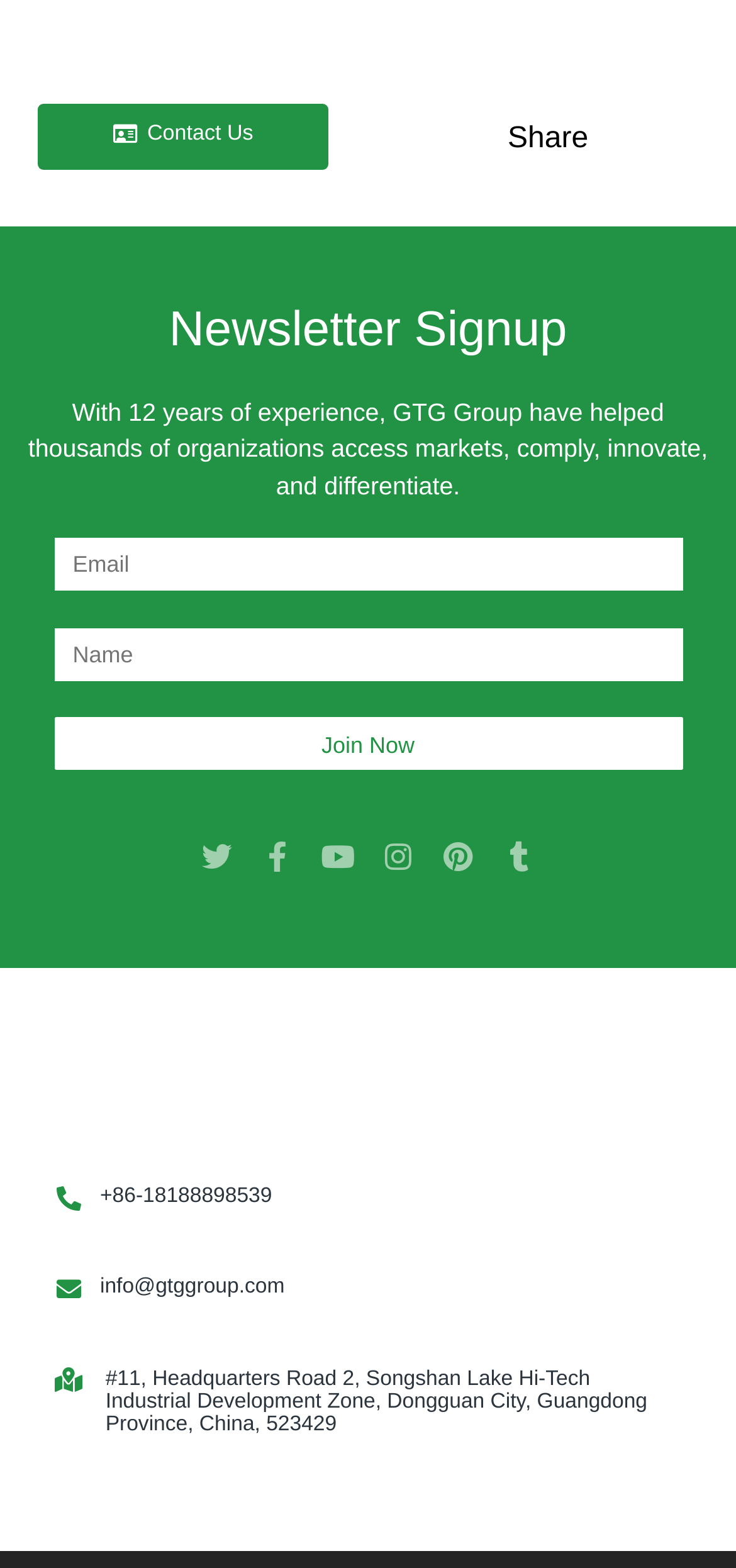Please give a short response to the question using one word or a phrase:
What is the company's name?

GTG Group